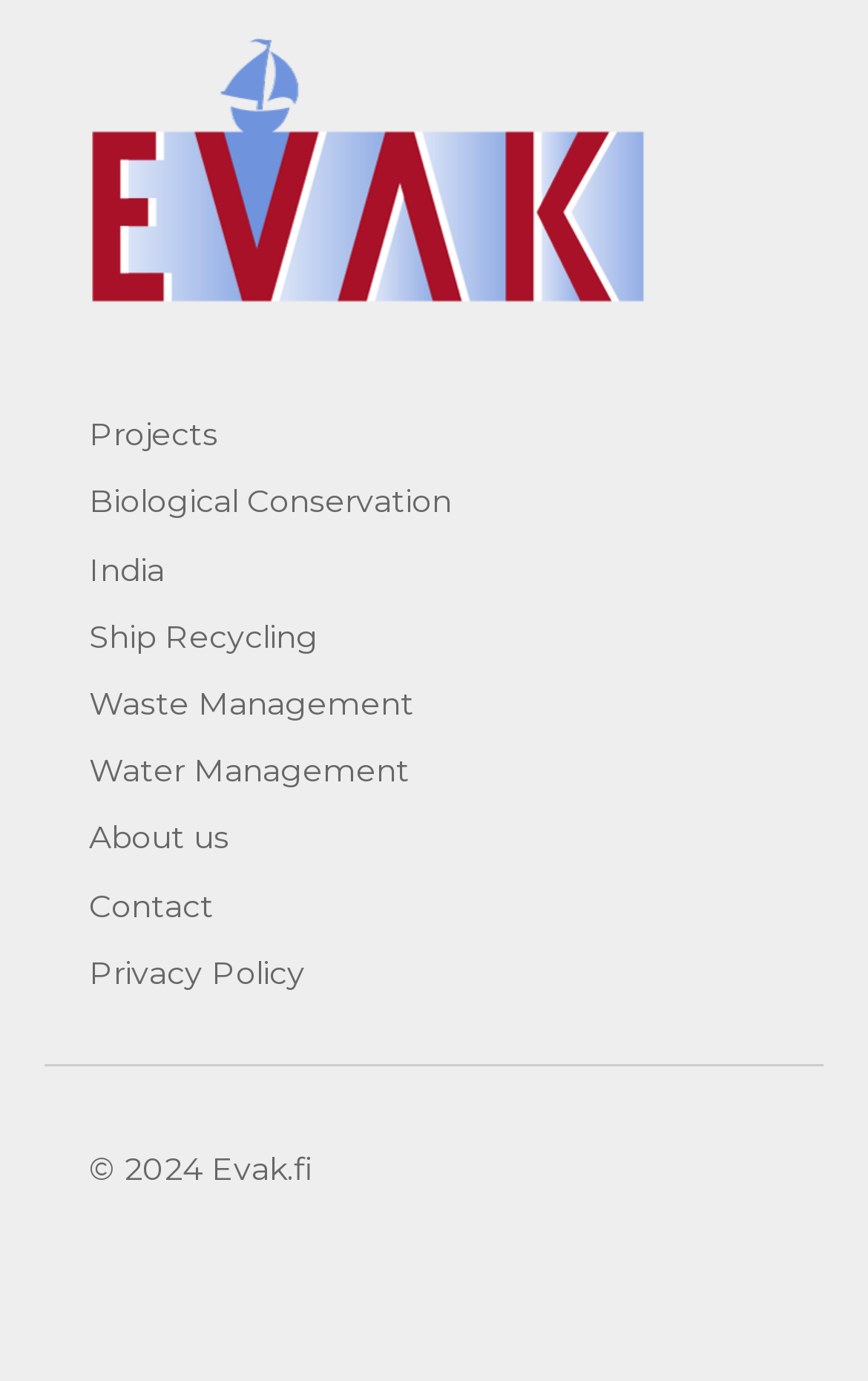Locate the coordinates of the bounding box for the clickable region that fulfills this instruction: "contact us".

[0.103, 0.641, 0.246, 0.67]